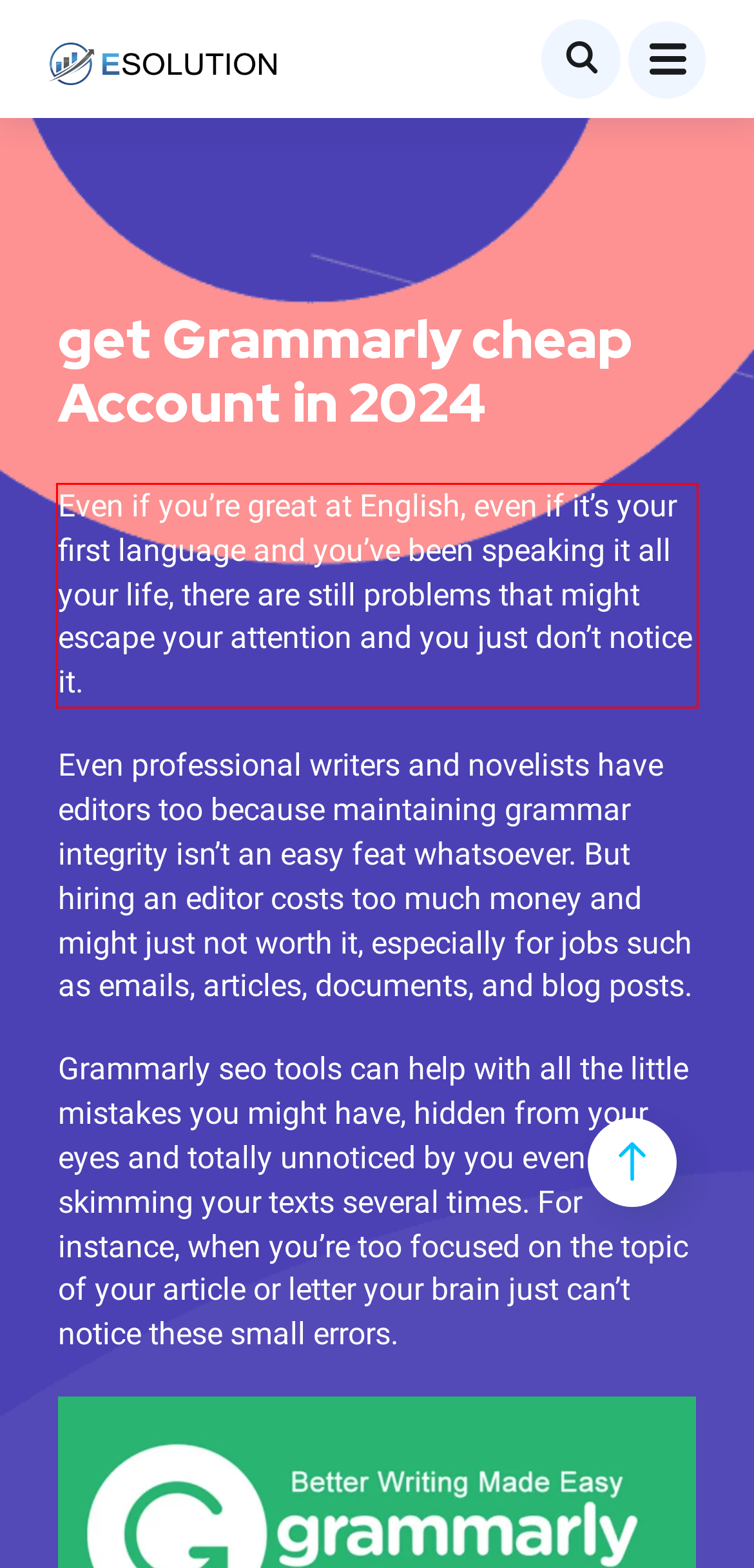Using the provided screenshot of a webpage, recognize and generate the text found within the red rectangle bounding box.

Even if you’re great at English, even if it’s your first language and you’ve been speaking it all your life, there are still problems that might escape your attention and you just don’t notice it.